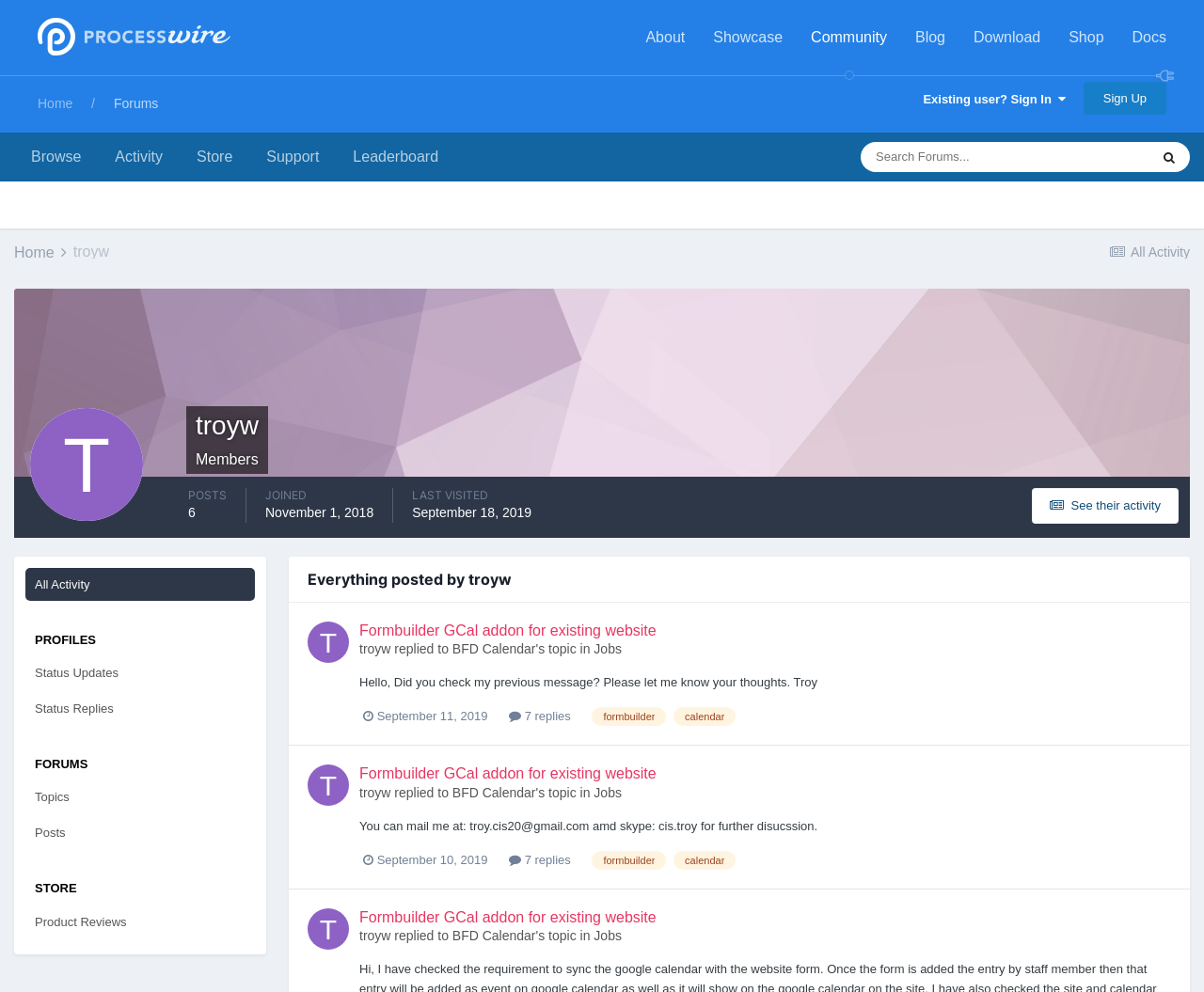Point out the bounding box coordinates of the section to click in order to follow this instruction: "Search".

[0.954, 0.143, 0.988, 0.173]